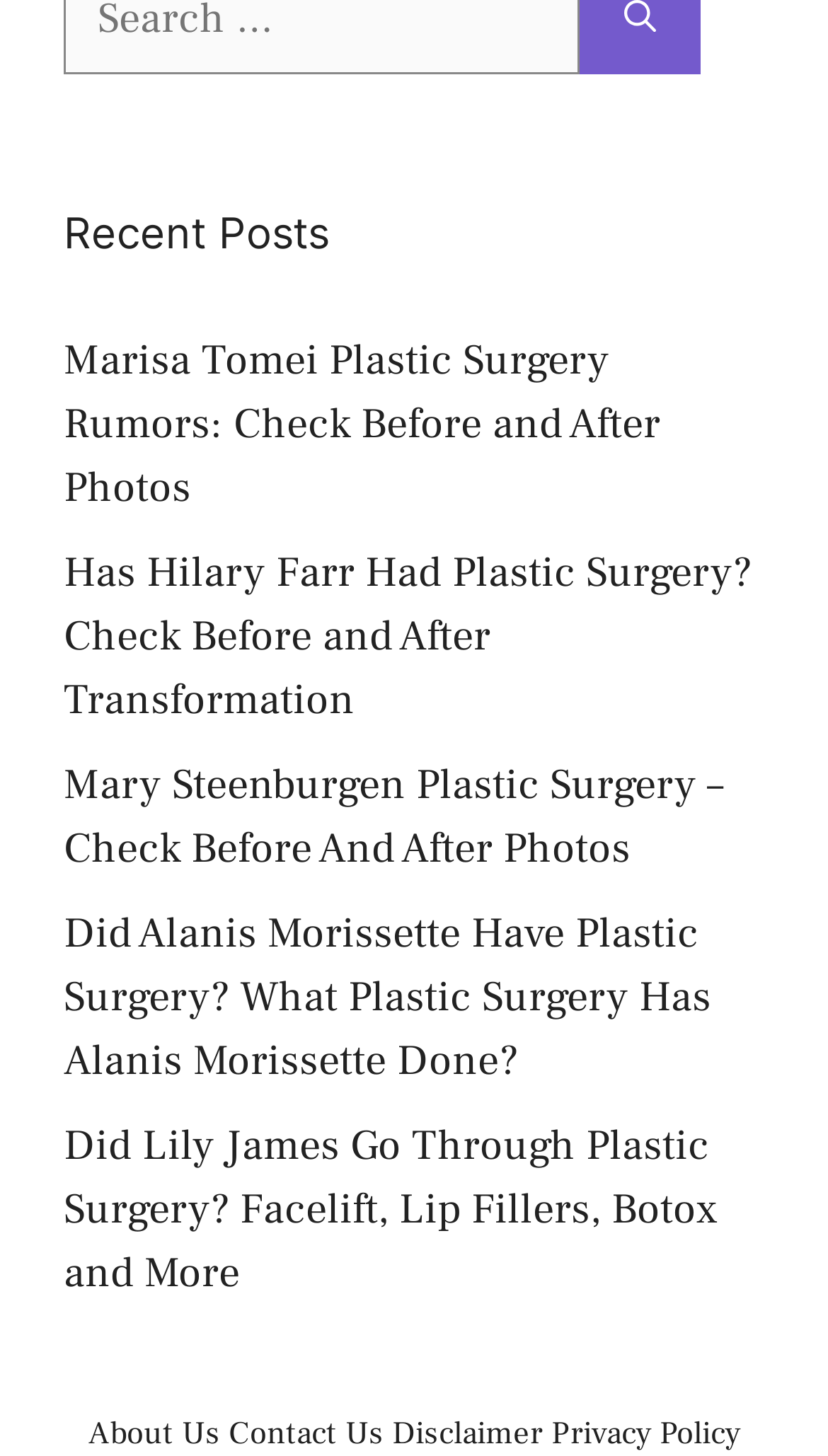Predict the bounding box of the UI element based on this description: "Contact Us".

[0.276, 0.97, 0.463, 0.998]